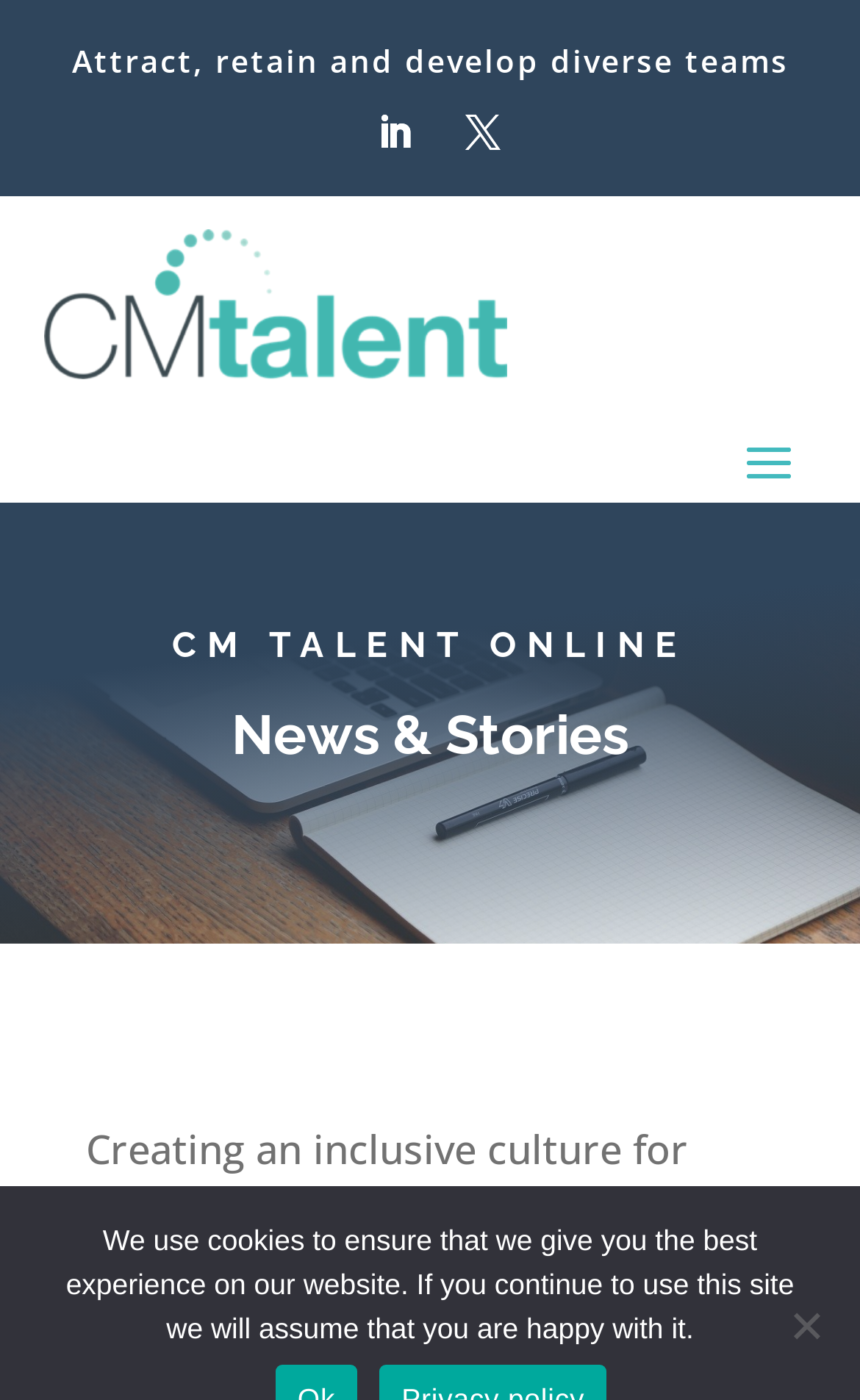What is the name of the online platform?
Please look at the screenshot and answer in one word or a short phrase.

CM TALENT ONLINE